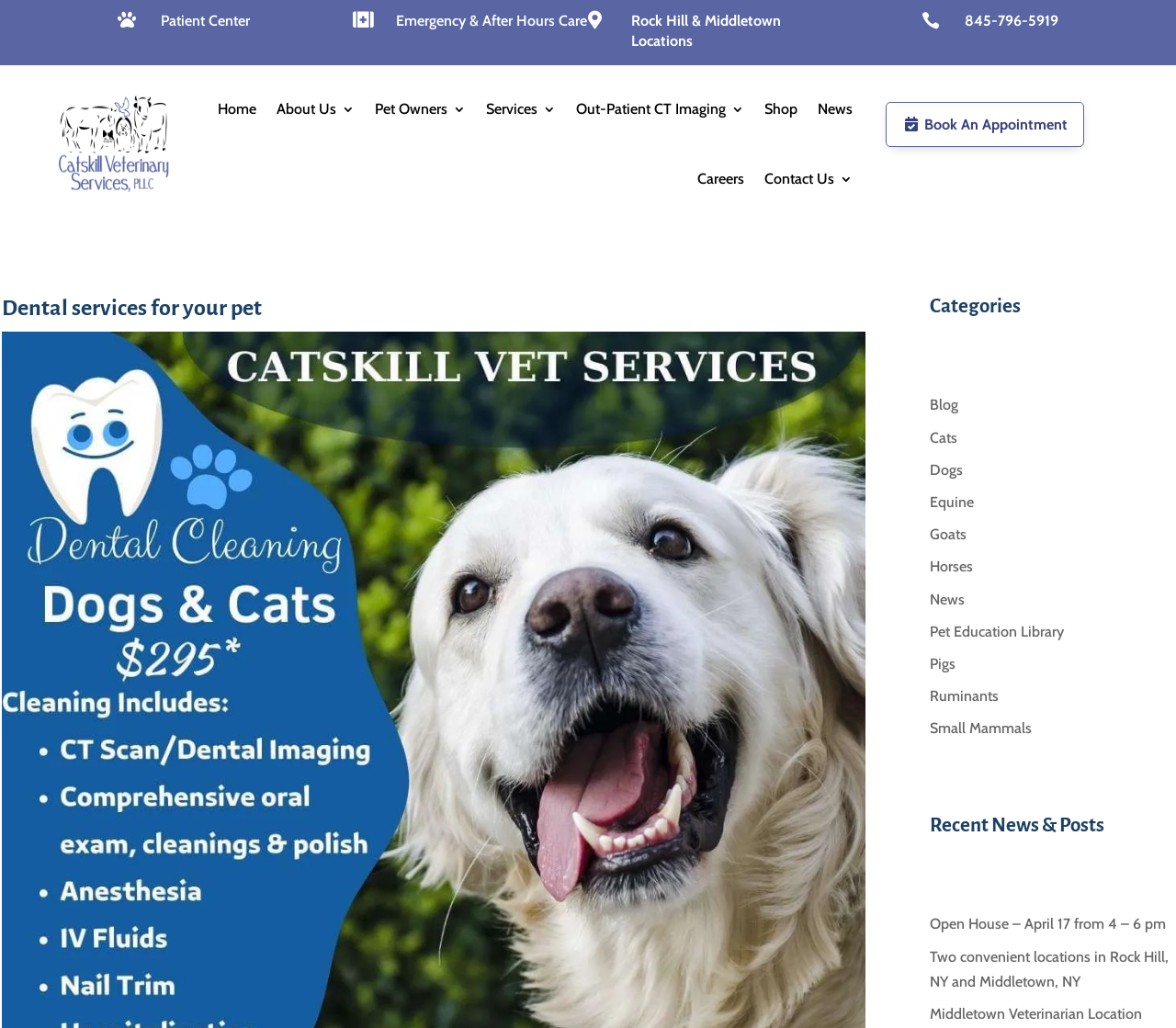Highlight the bounding box coordinates of the element you need to click to perform the following instruction: "Check the clinic address."

None